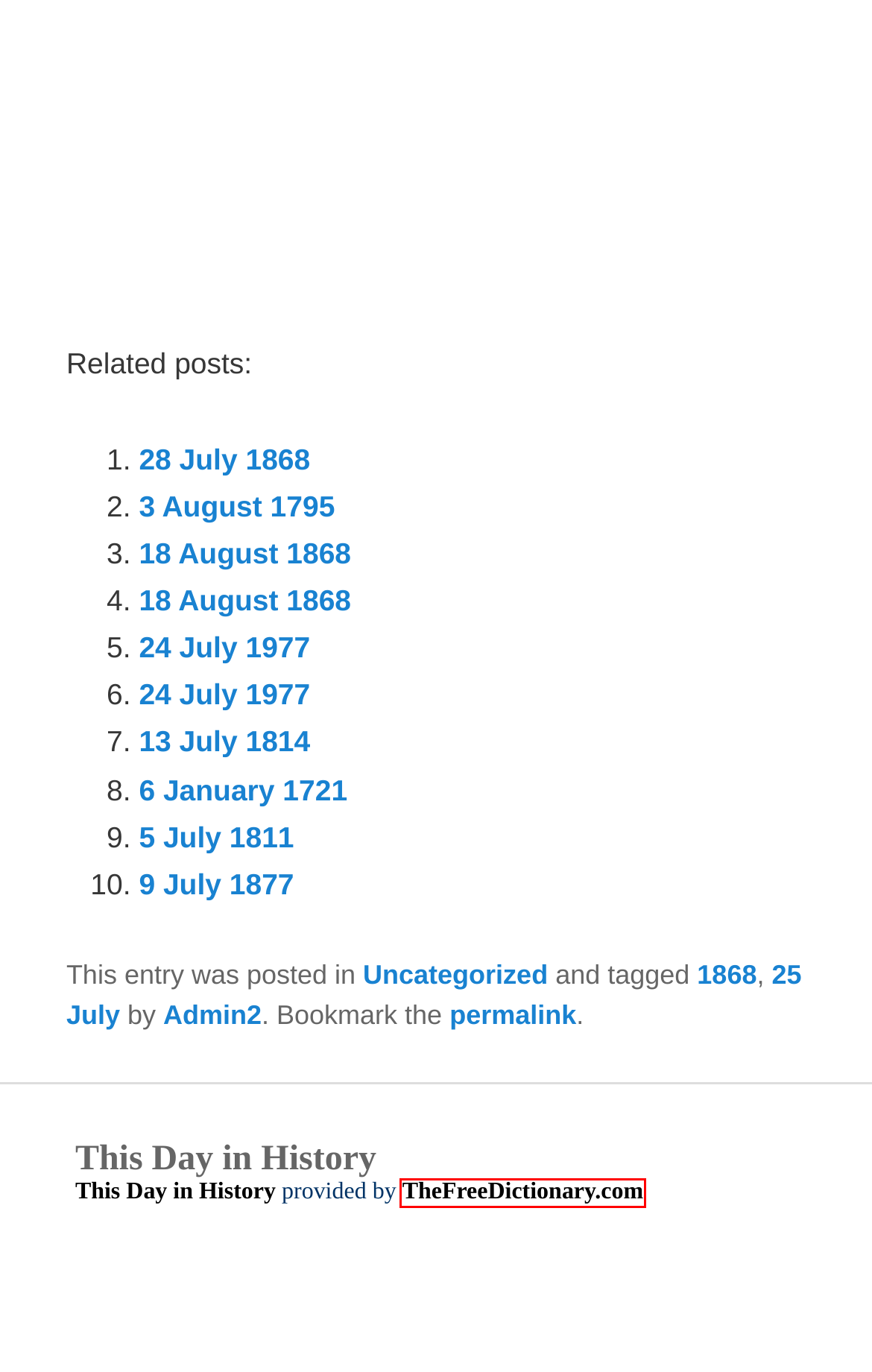Look at the screenshot of a webpage where a red rectangle bounding box is present. Choose the webpage description that best describes the new webpage after clicking the element inside the red bounding box. Here are the candidates:
A. Free Website Content - Webmaster tools
B. 13 July 1814 | Todays HistoryTodays History
C. 6 January 1721Todays History
D. 18 August 1868 | Todays HistoryTodays History
E. Dictionary, Encyclopedia and Thesaurus - The Free Dictionary
F. 25 July | Todays HistoryTodays History
G. 5 July 1811Todays History
H. 18 August 1868Todays History

E